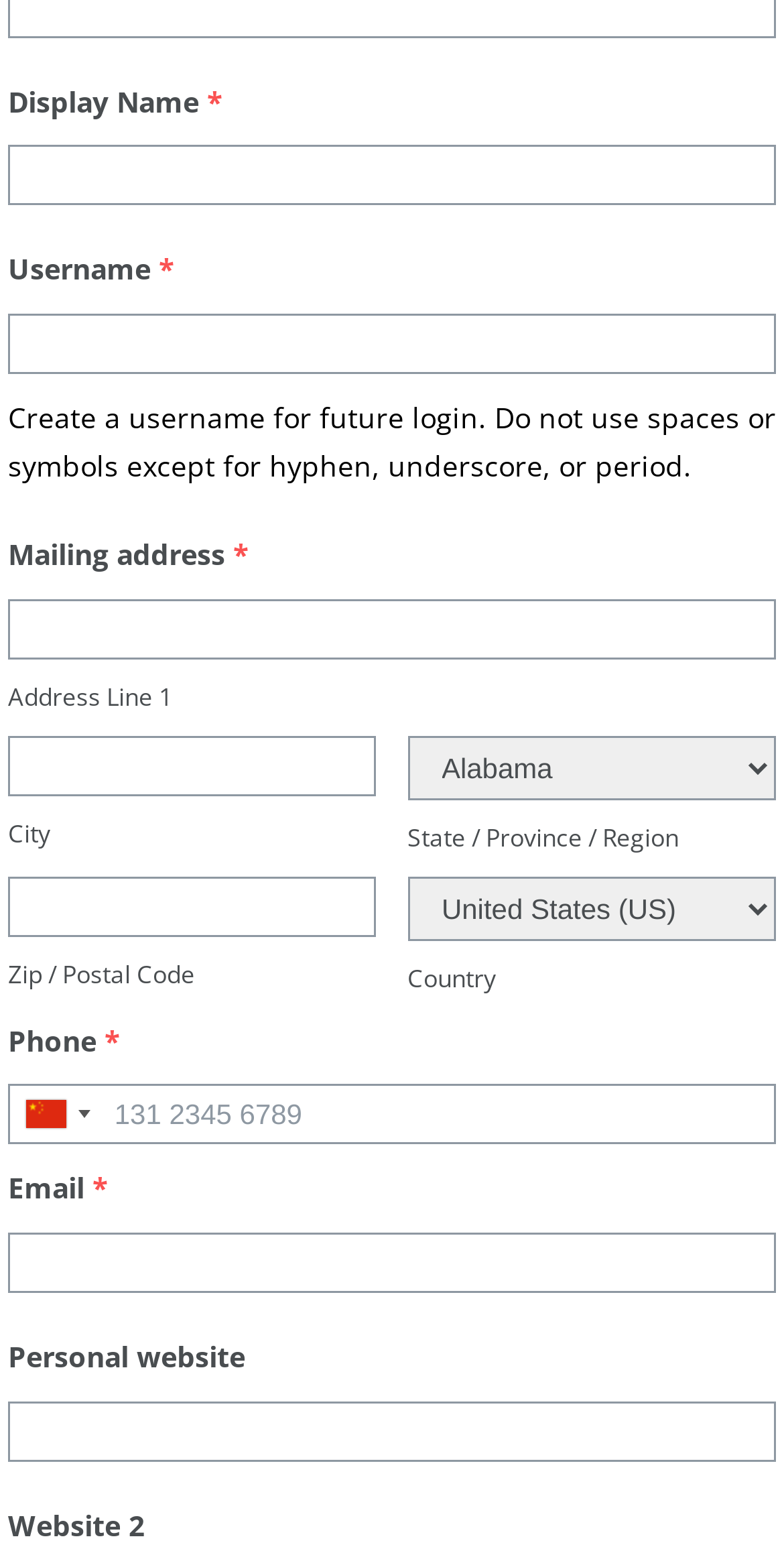Find the bounding box coordinates of the clickable area required to complete the following action: "Fill in personal website".

[0.01, 0.902, 0.99, 0.941]